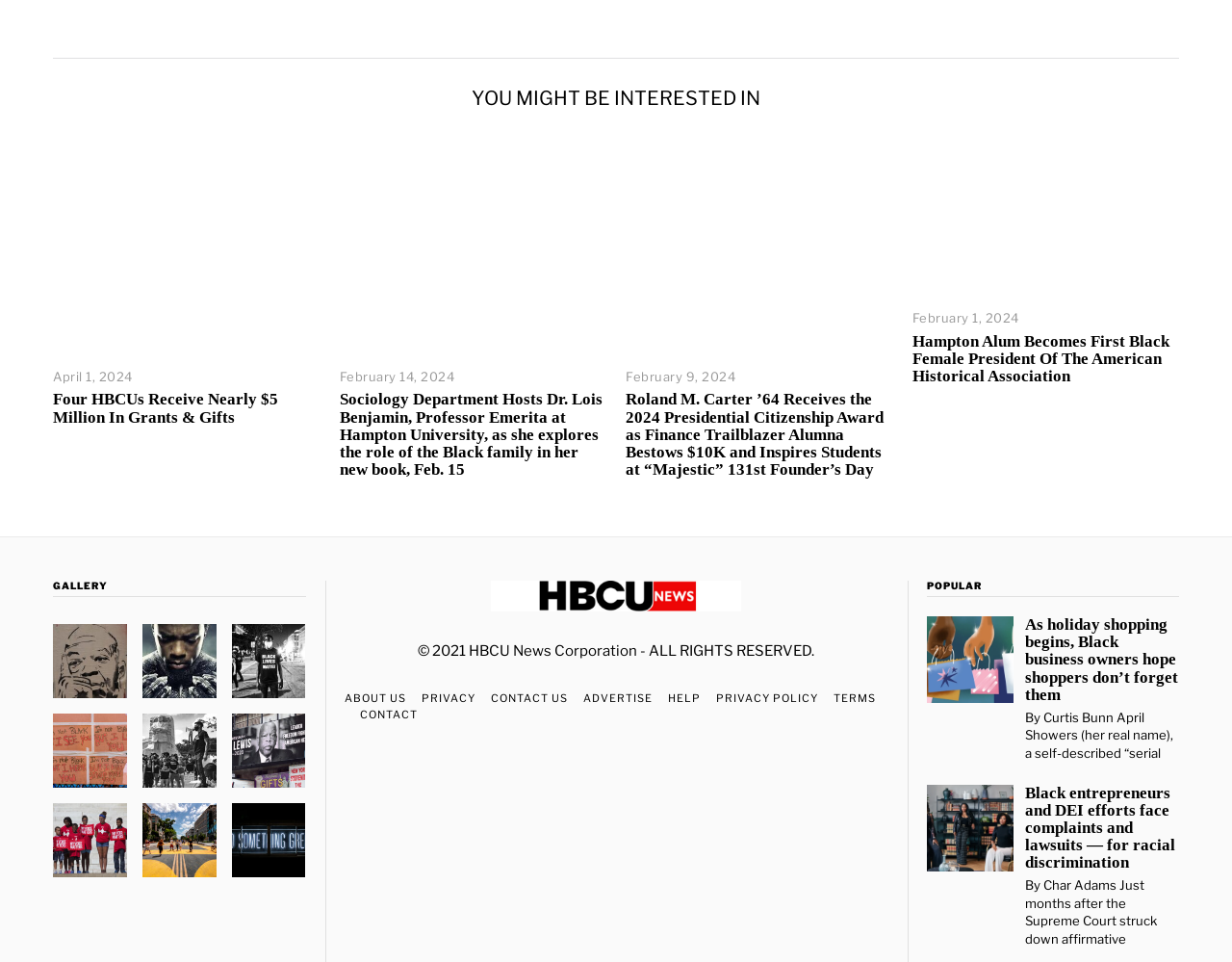Locate the bounding box coordinates of the element to click to perform the following action: 'Read the article about Hampton Alum becoming the first Black female president of the American Historical Association'. The coordinates should be given as four float values between 0 and 1, in the form of [left, top, right, bottom].

[0.74, 0.346, 0.957, 0.401]